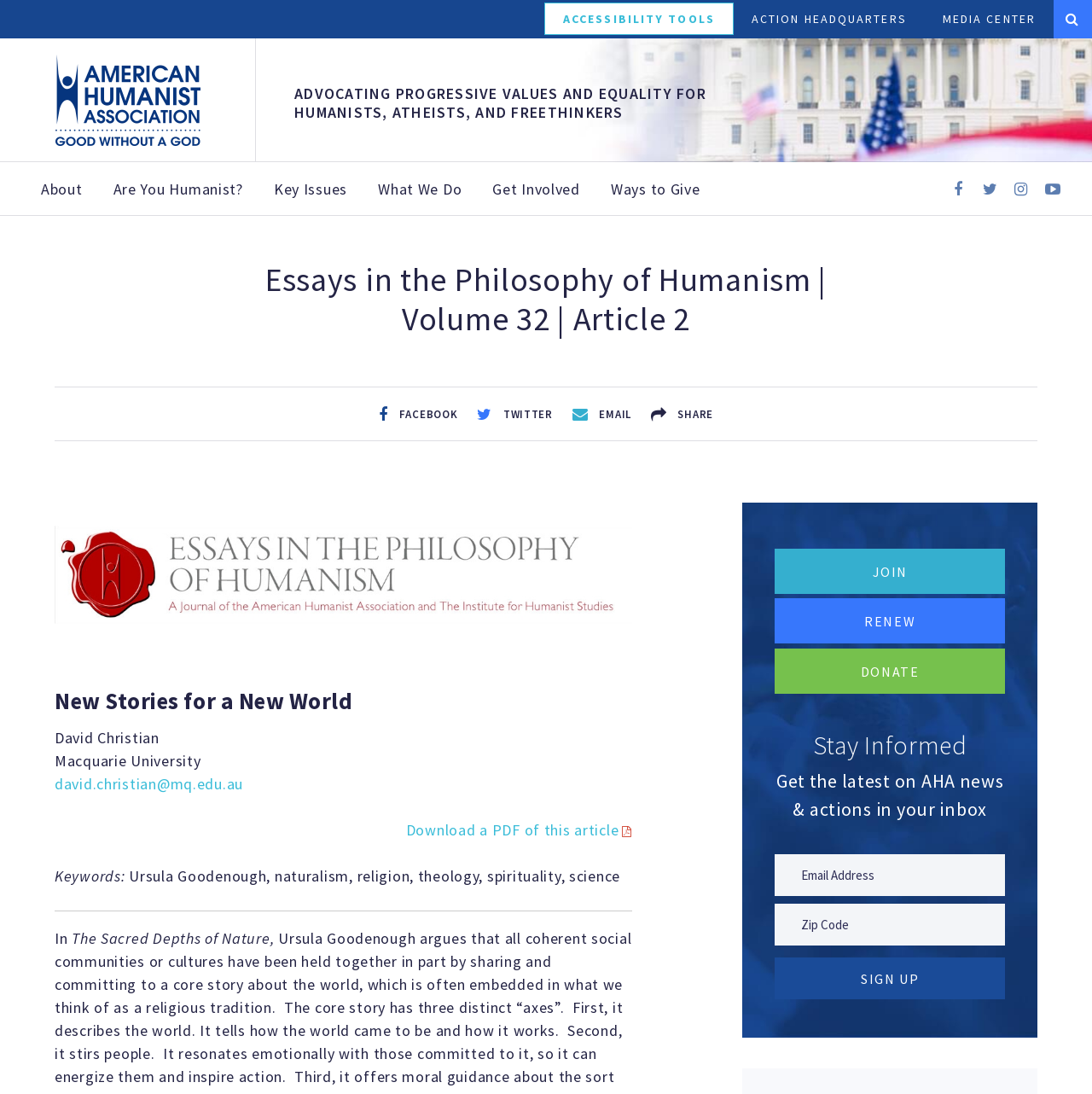Locate the bounding box coordinates of the element's region that should be clicked to carry out the following instruction: "Enter your email address". The coordinates need to be four float numbers between 0 and 1, i.e., [left, top, right, bottom].

[0.71, 0.781, 0.92, 0.819]